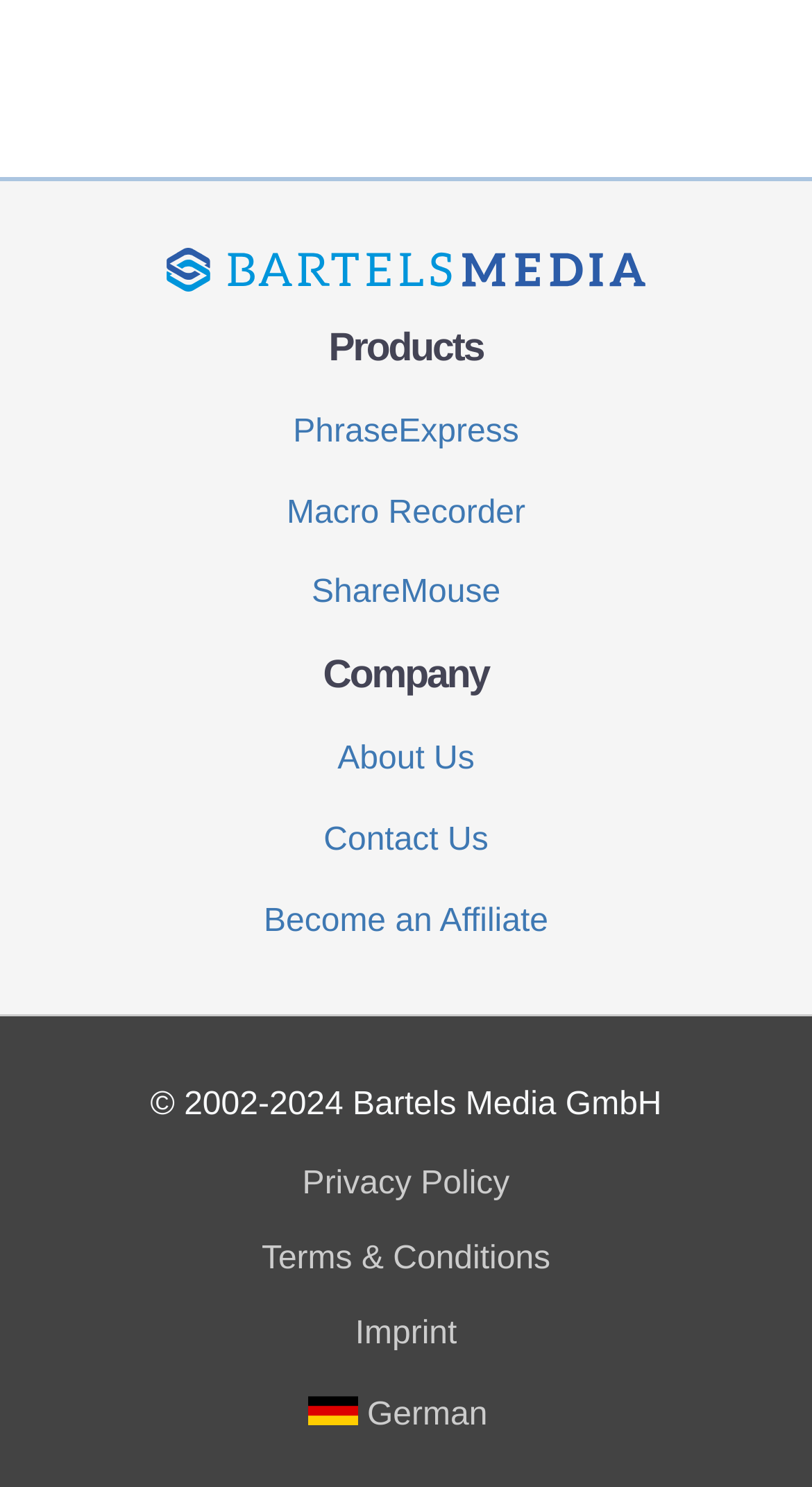Identify the bounding box coordinates for the element you need to click to achieve the following task: "Switch to German". Provide the bounding box coordinates as four float numbers between 0 and 1, in the form [left, top, right, bottom].

[0.121, 0.936, 0.859, 0.968]